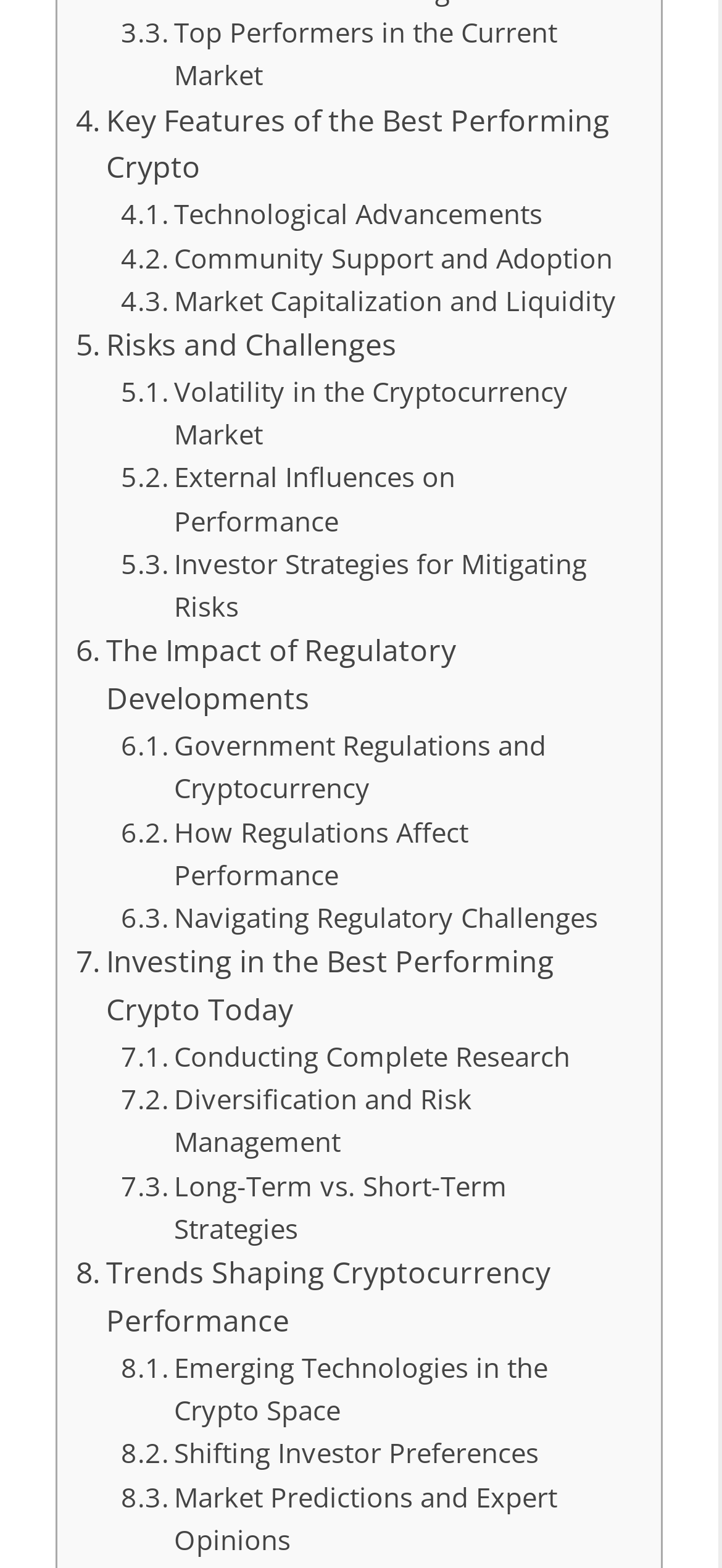Provide a brief response to the question using a single word or phrase: 
What is the general category of the links?

Cryptocurrency